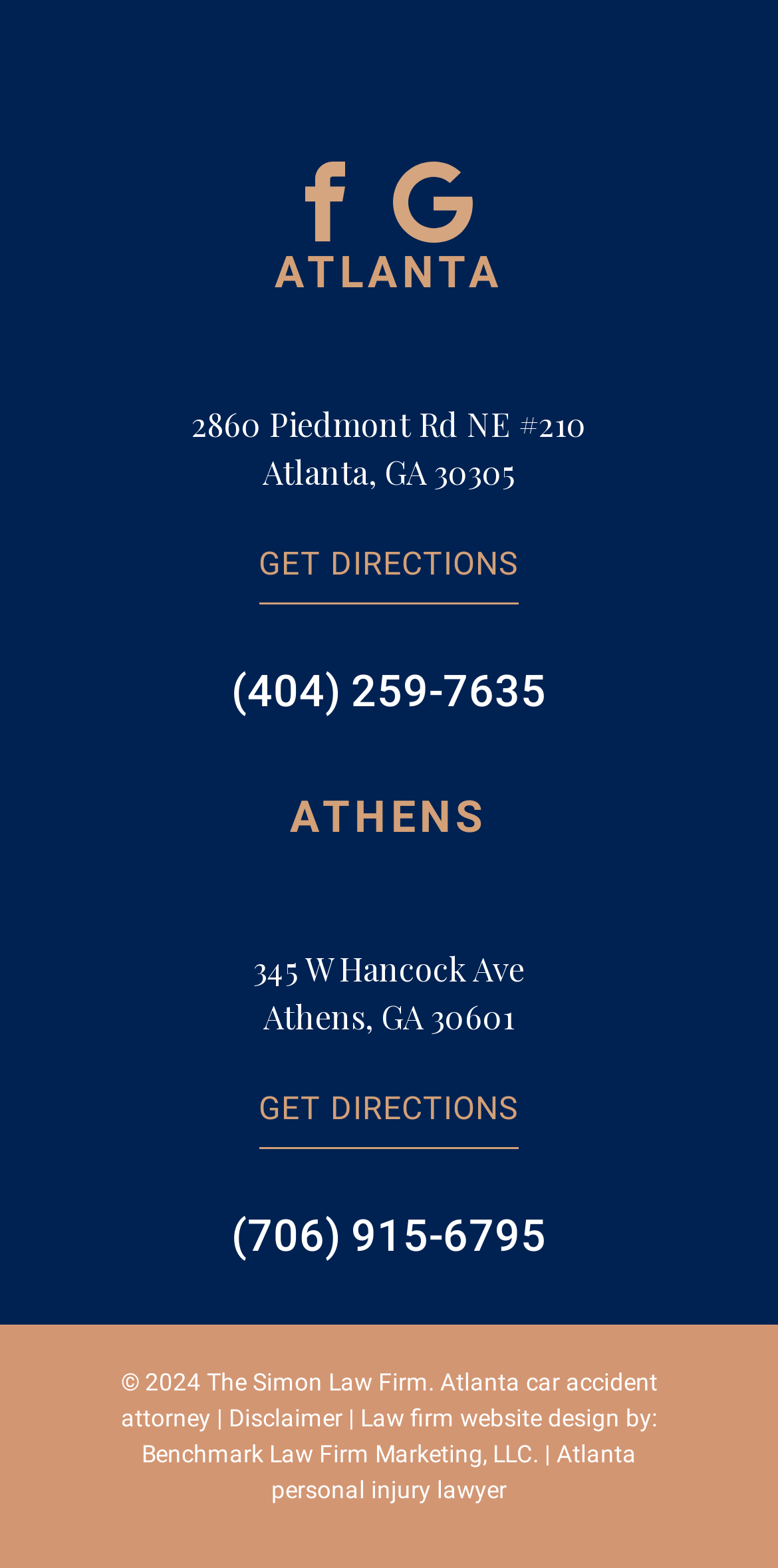What is the address of the Atlanta office?
Answer the question with a single word or phrase derived from the image.

2860 Piedmont Rd NE #210